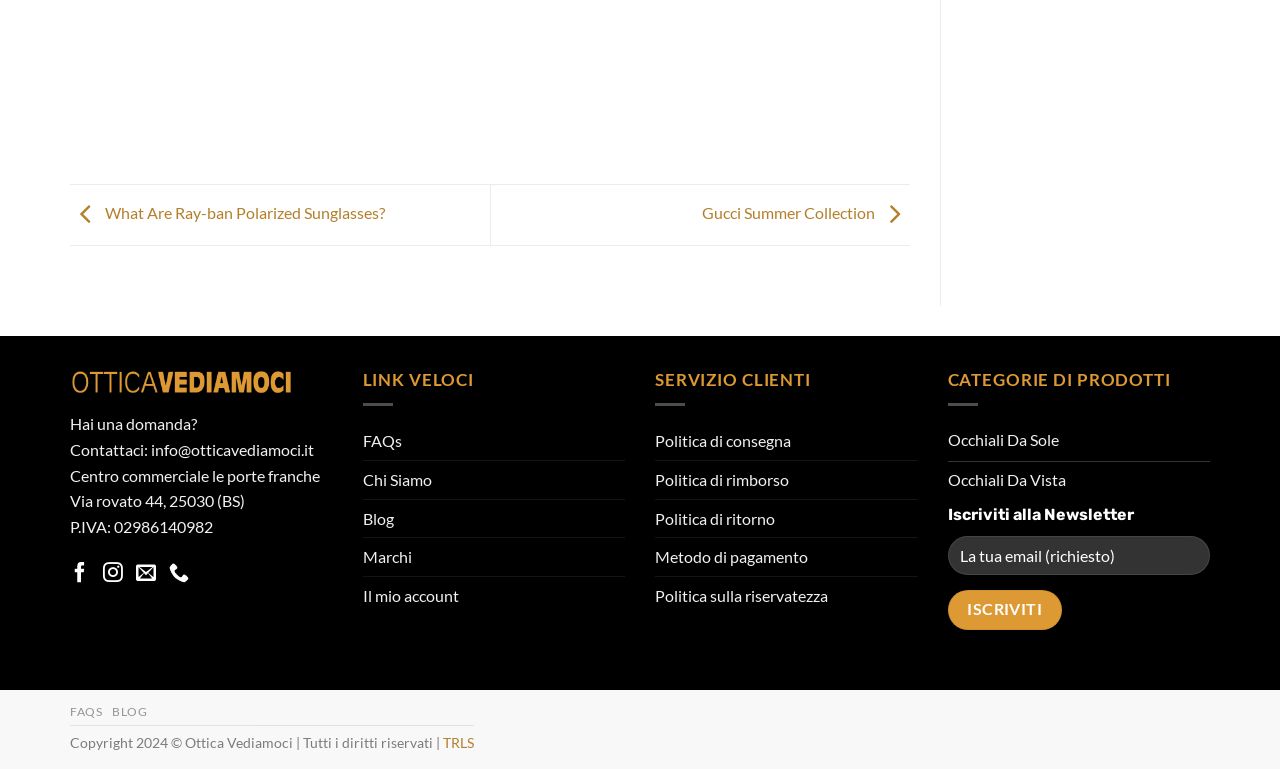Provide the bounding box coordinates of the UI element that matches the description: "Occhiali Da Vista".

[0.74, 0.601, 0.945, 0.653]